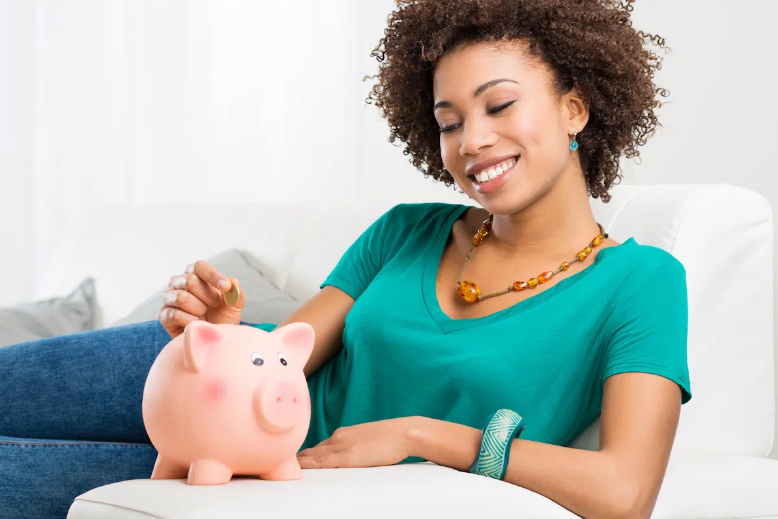Analyze the image and describe all key details you can observe.

The image depicts a smiling young woman sitting comfortably on a couch, engaging in a moment of financial joy as she interacts with a cute pink piggy bank. Dressed in a vibrant teal top, she embodies a sense of empowerment and satisfaction, likely reflecting on her journey towards better money habits. Her accessories, including a beaded necklace and a stylish bracelet, add a touch of personality to her look. The cozy setting, illuminated by natural light, creates an inviting atmosphere for discussions about managing finances effectively and cultivating positive money habits. This image resonates well with themes of financial literacy and personal growth, emphasizing the importance of taking control of one’s finances.